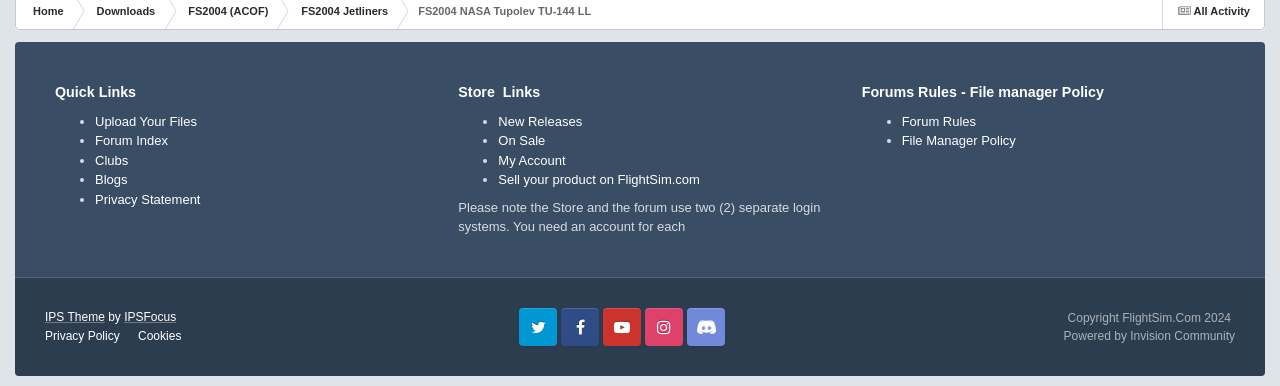What is the purpose of the 'File Manager Policy' link?
Based on the image, give a one-word or short phrase answer.

To view file manager policy